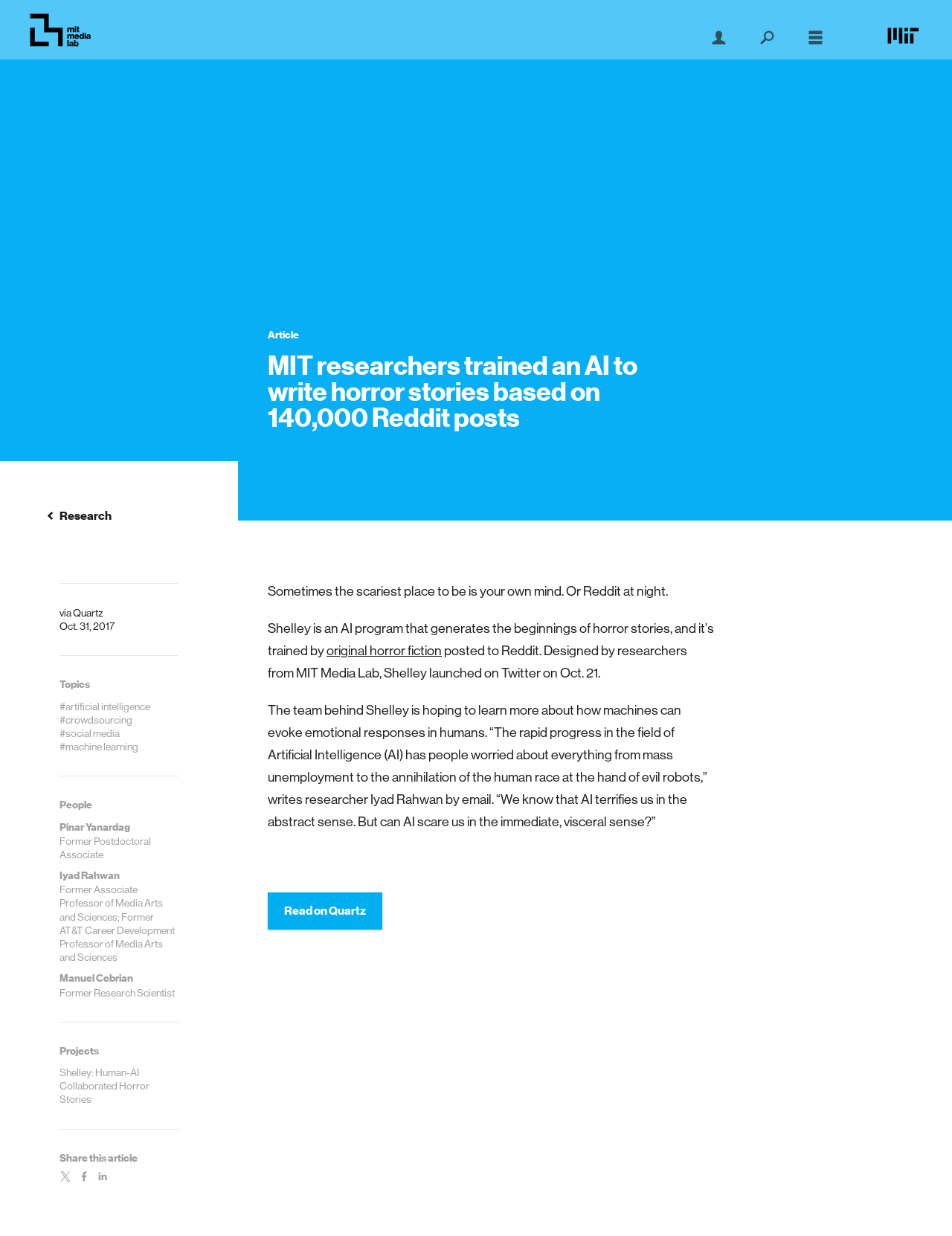Based on the image, provide a detailed response to the question:
How many Reddit posts were used to train the AI?

The answer can be found in the heading 'MIT researchers trained an AI to write horror stories based on 140,000 Reddit posts' which is located at the top of the webpage.